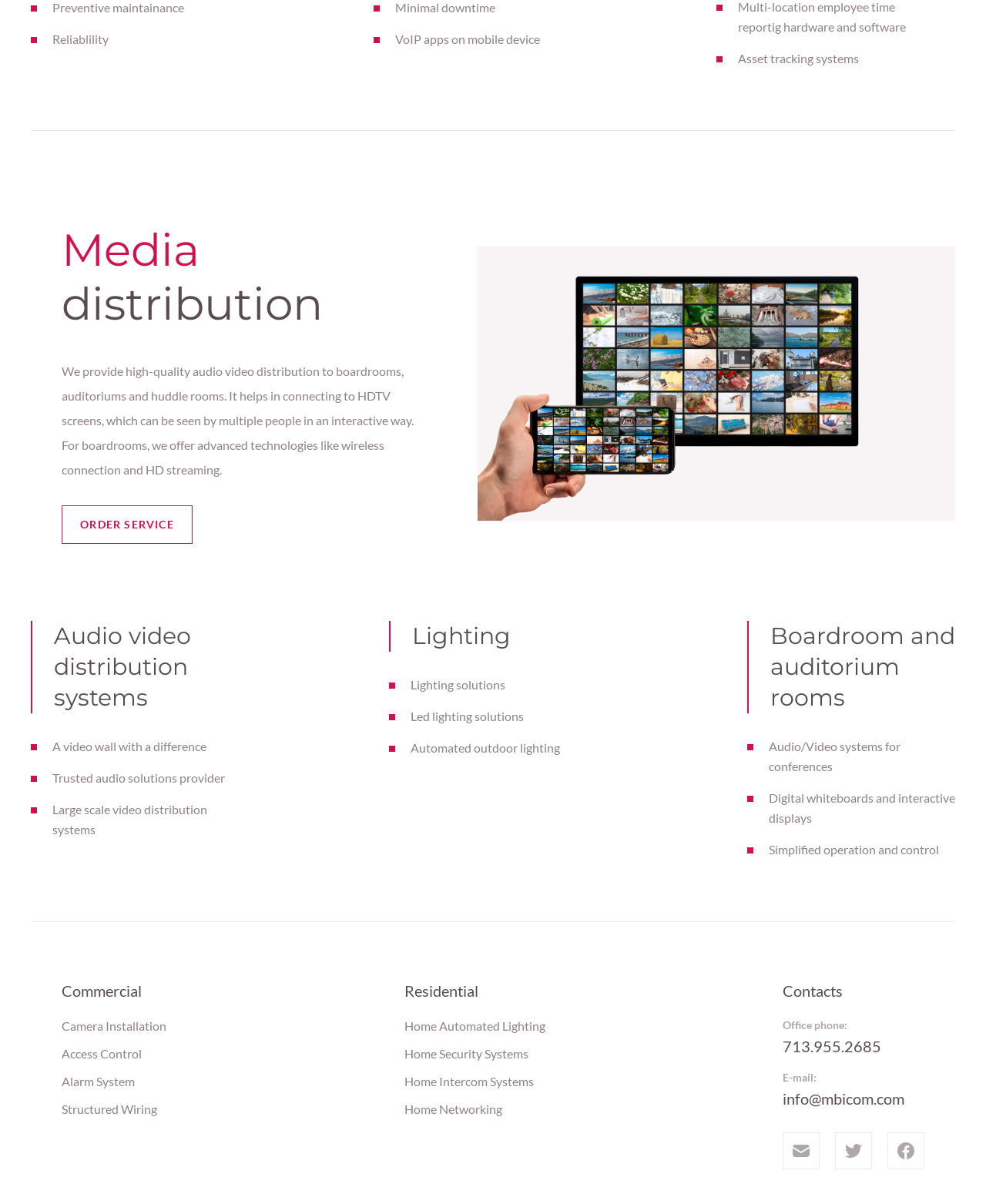What is the contact information provided?
Refer to the image and offer an in-depth and detailed answer to the question.

The webpage provides contact information, including an office phone number '713.955.2685' and an email address 'info@mbicom.com', which can be used to get in touch with the company.